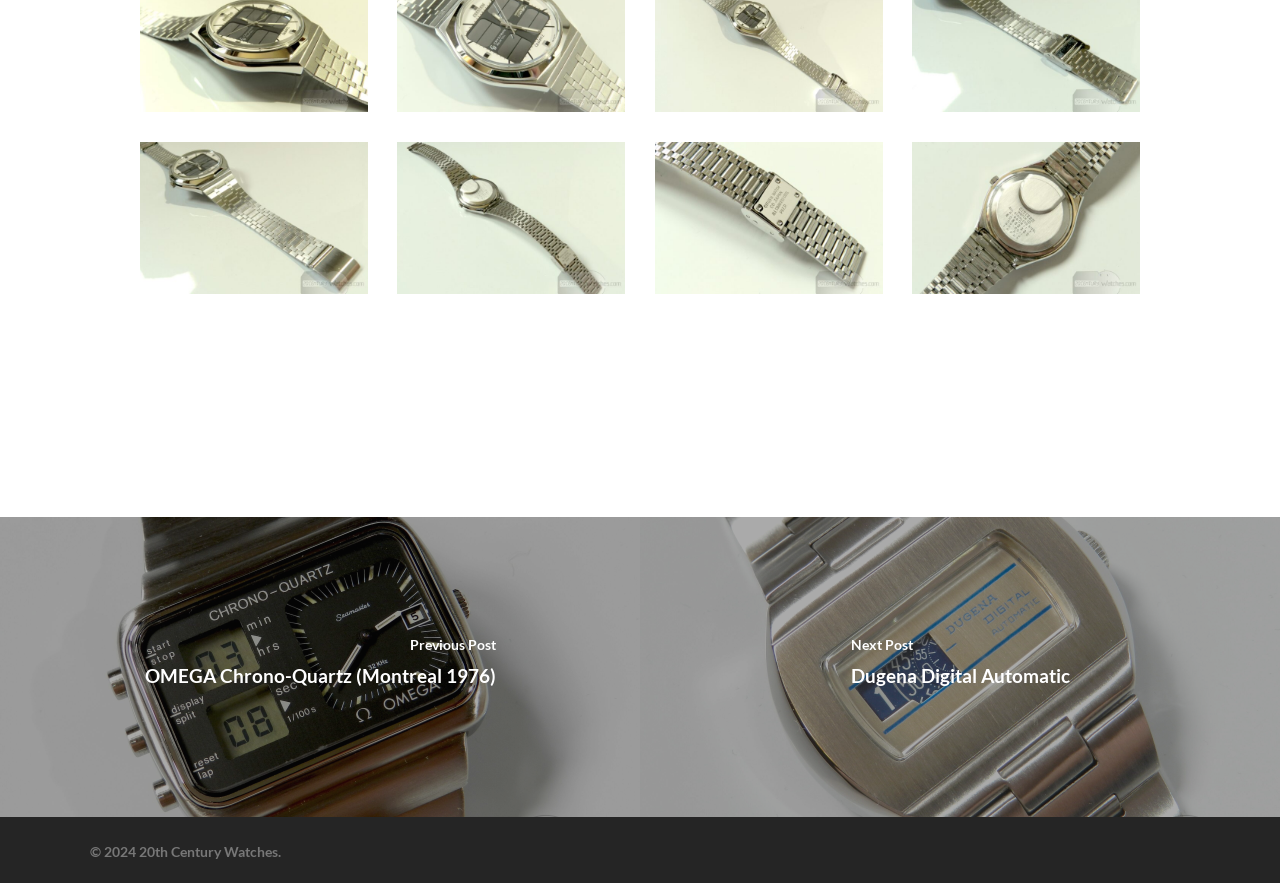How many images are on the top row?
From the image, provide a succinct answer in one word or a short phrase.

4